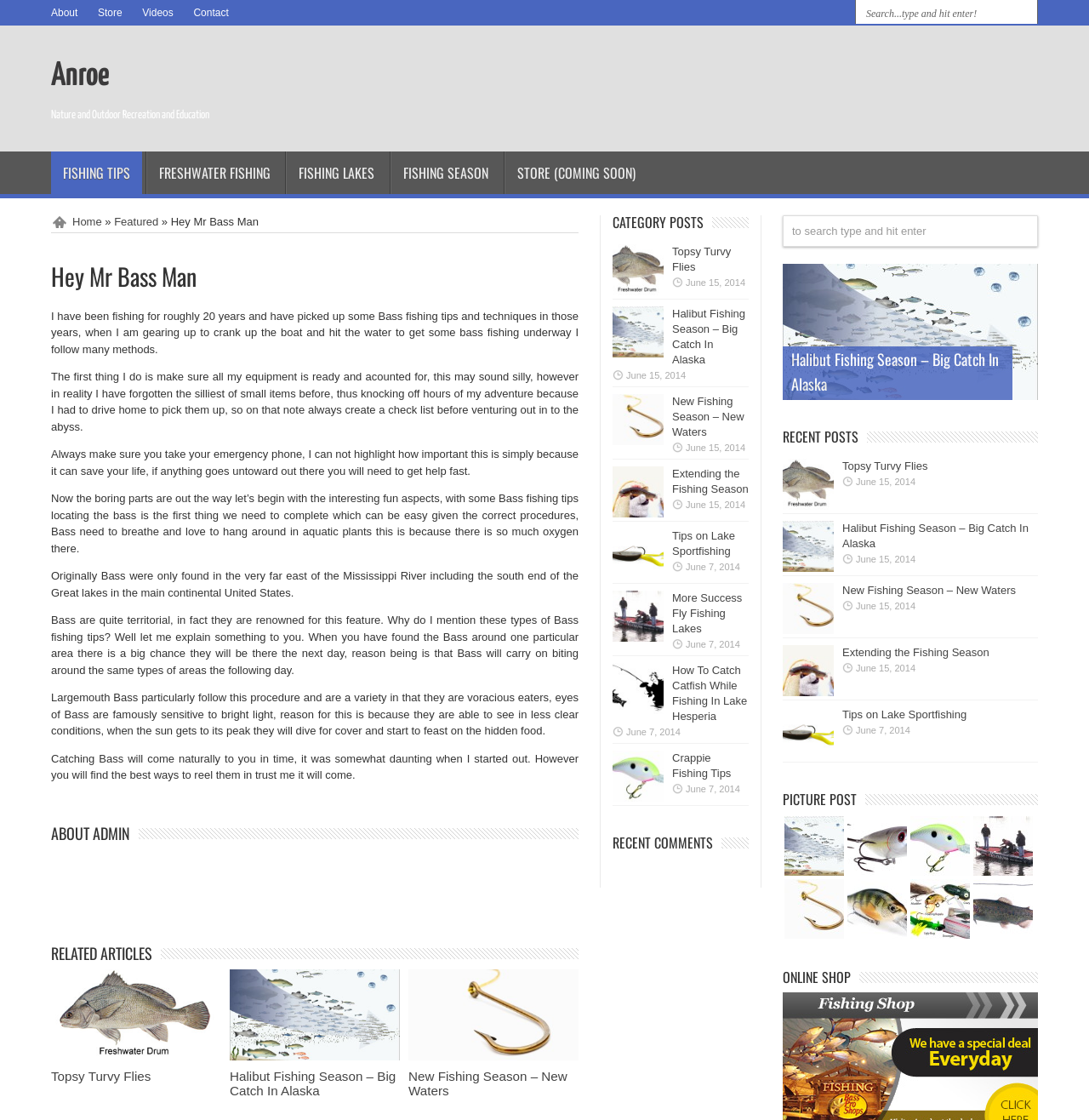Identify the bounding box coordinates of the part that should be clicked to carry out this instruction: "Read about fishing tips".

[0.047, 0.135, 0.13, 0.173]